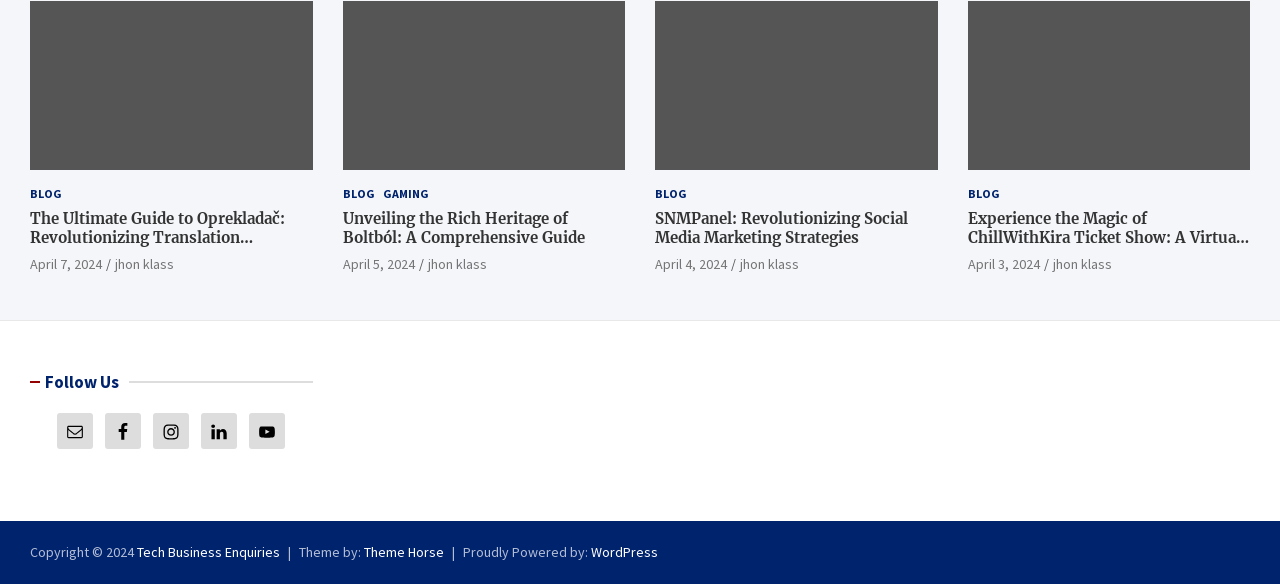Find the bounding box coordinates of the element's region that should be clicked in order to follow the given instruction: "View the article about Boltból". The coordinates should consist of four float numbers between 0 and 1, i.e., [left, top, right, bottom].

[0.268, 0.002, 0.488, 0.292]